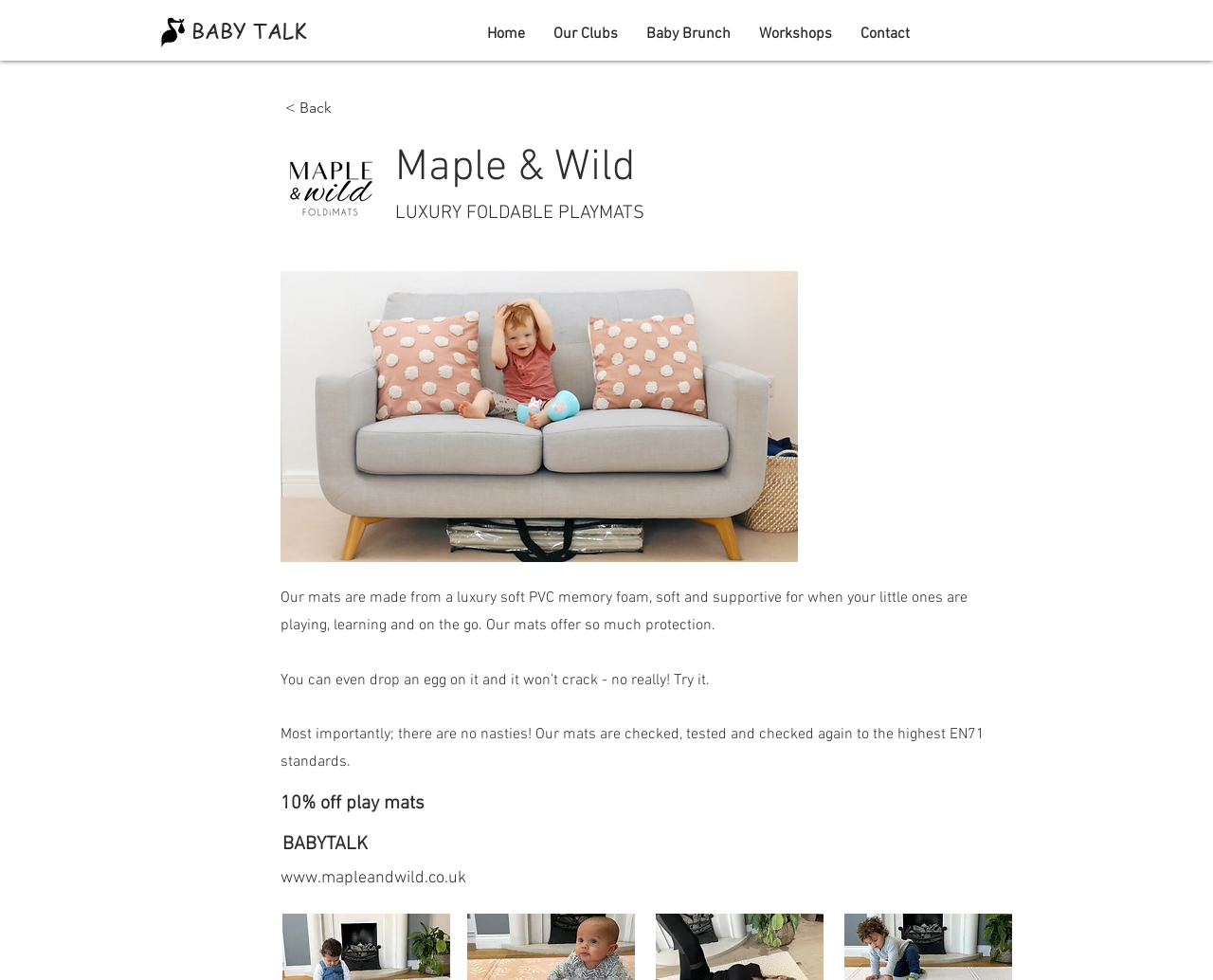Provide the bounding box coordinates, formatted as (top-left x, top-left y, bottom-right x, bottom-right y), with all values being floating point numbers between 0 and 1. Identify the bounding box of the UI element that matches the description: 1300 212 674

None